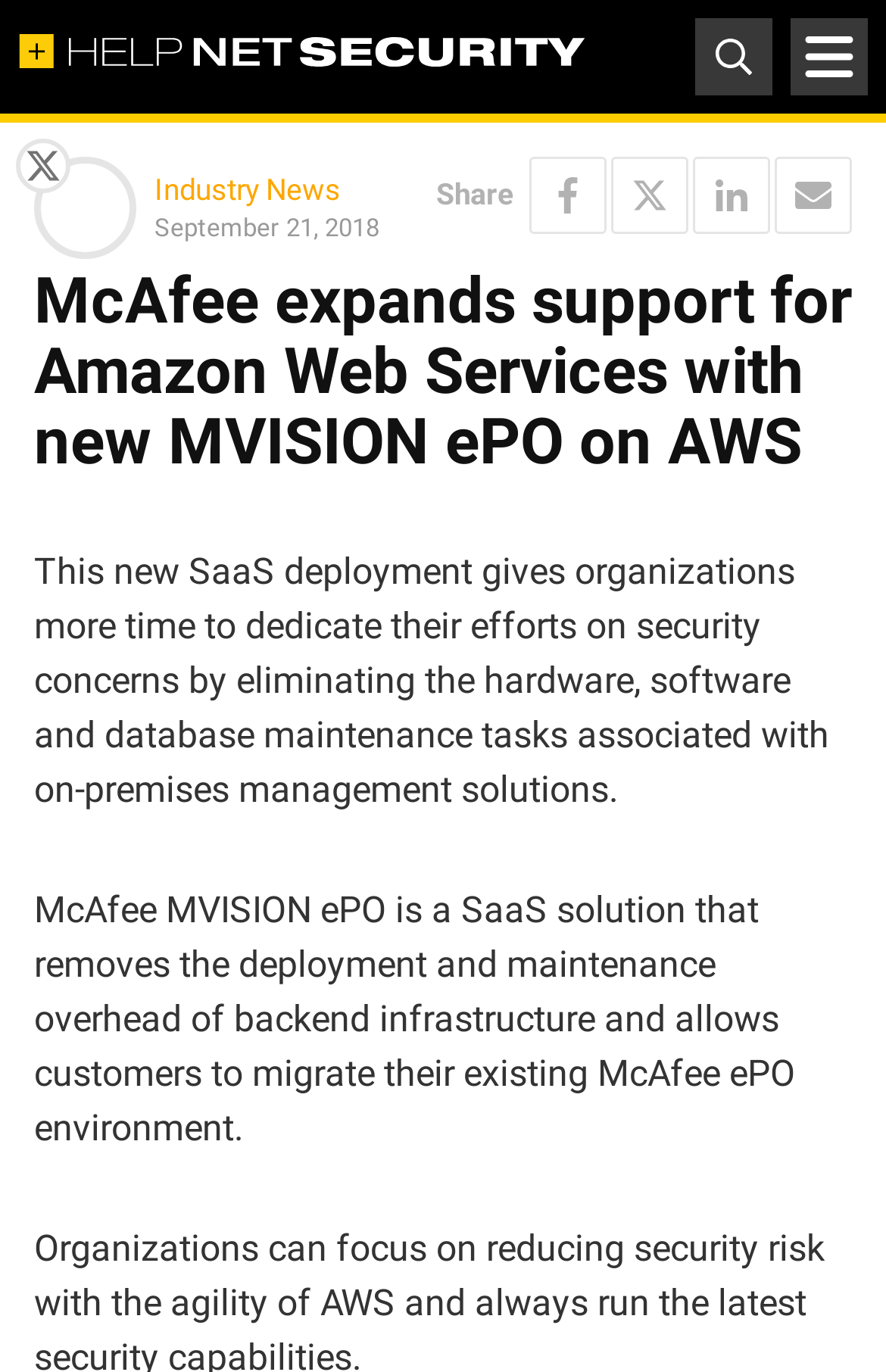How many social media platforms can you share the article on?
Using the image as a reference, give a one-word or short phrase answer.

4